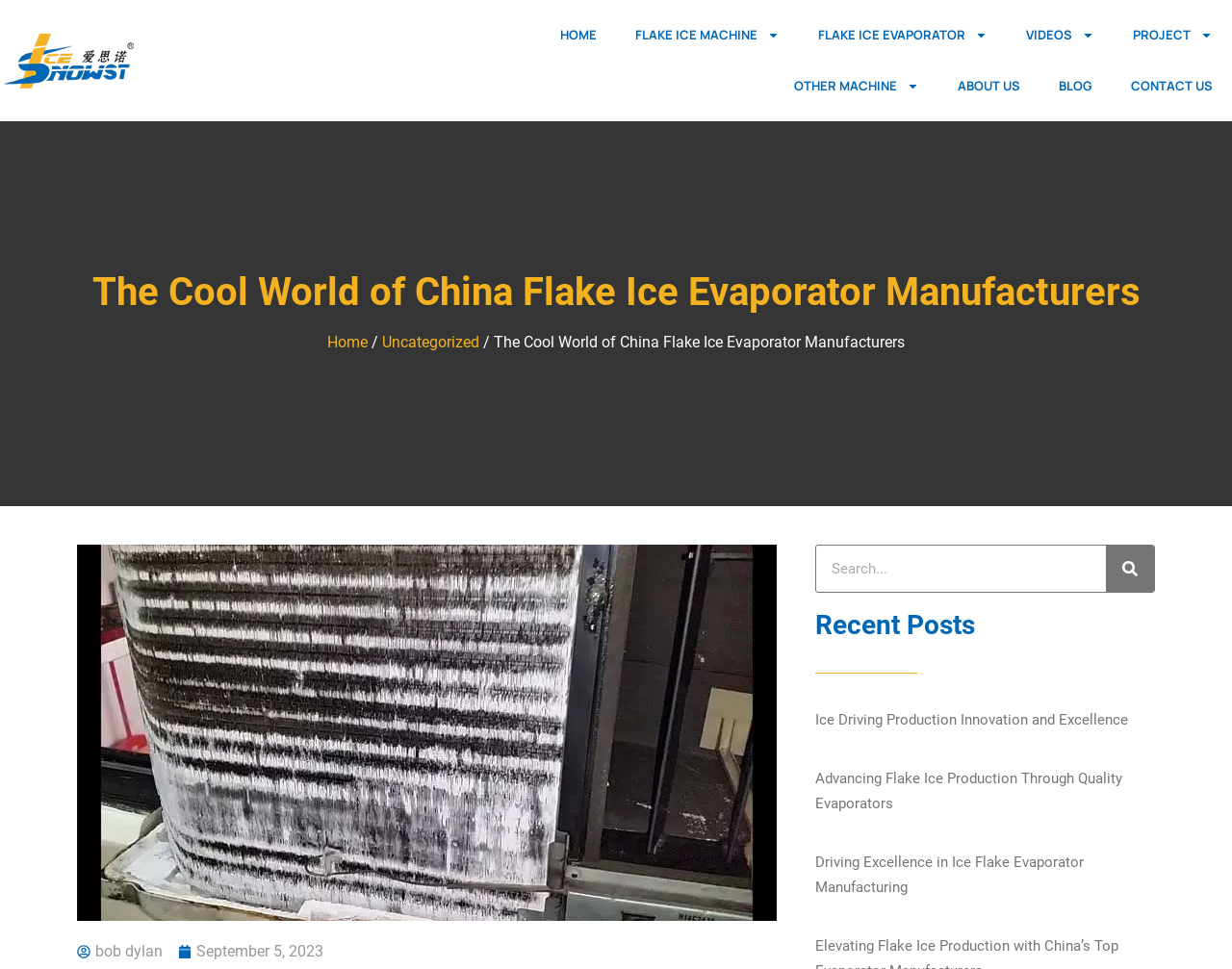Show the bounding box coordinates for the HTML element described as: "bob dylan".

[0.062, 0.97, 0.132, 0.994]